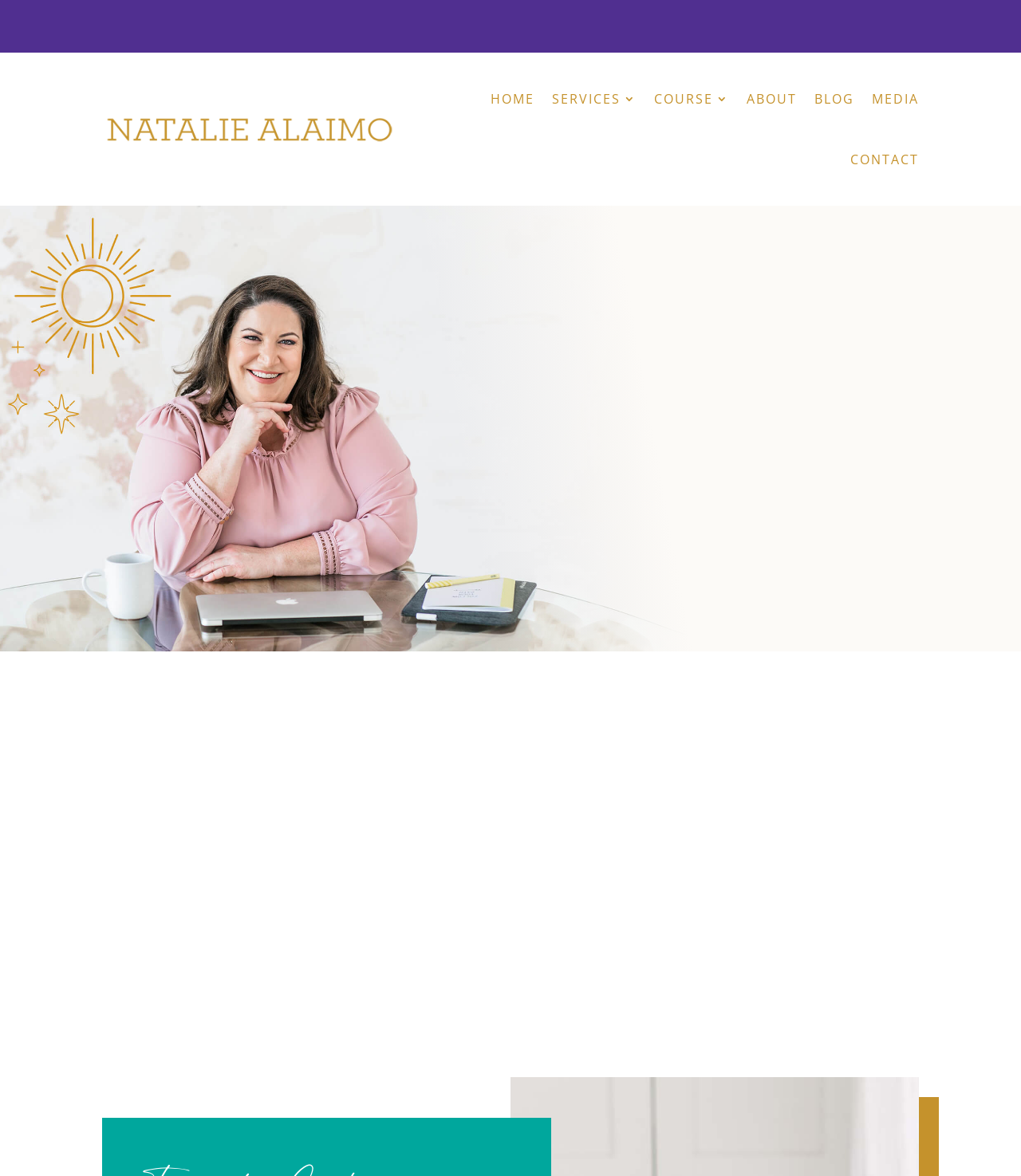Please locate the bounding box coordinates of the element that should be clicked to achieve the given instruction: "Get started with the Ad Profit Planner".

[0.522, 0.424, 0.9, 0.467]